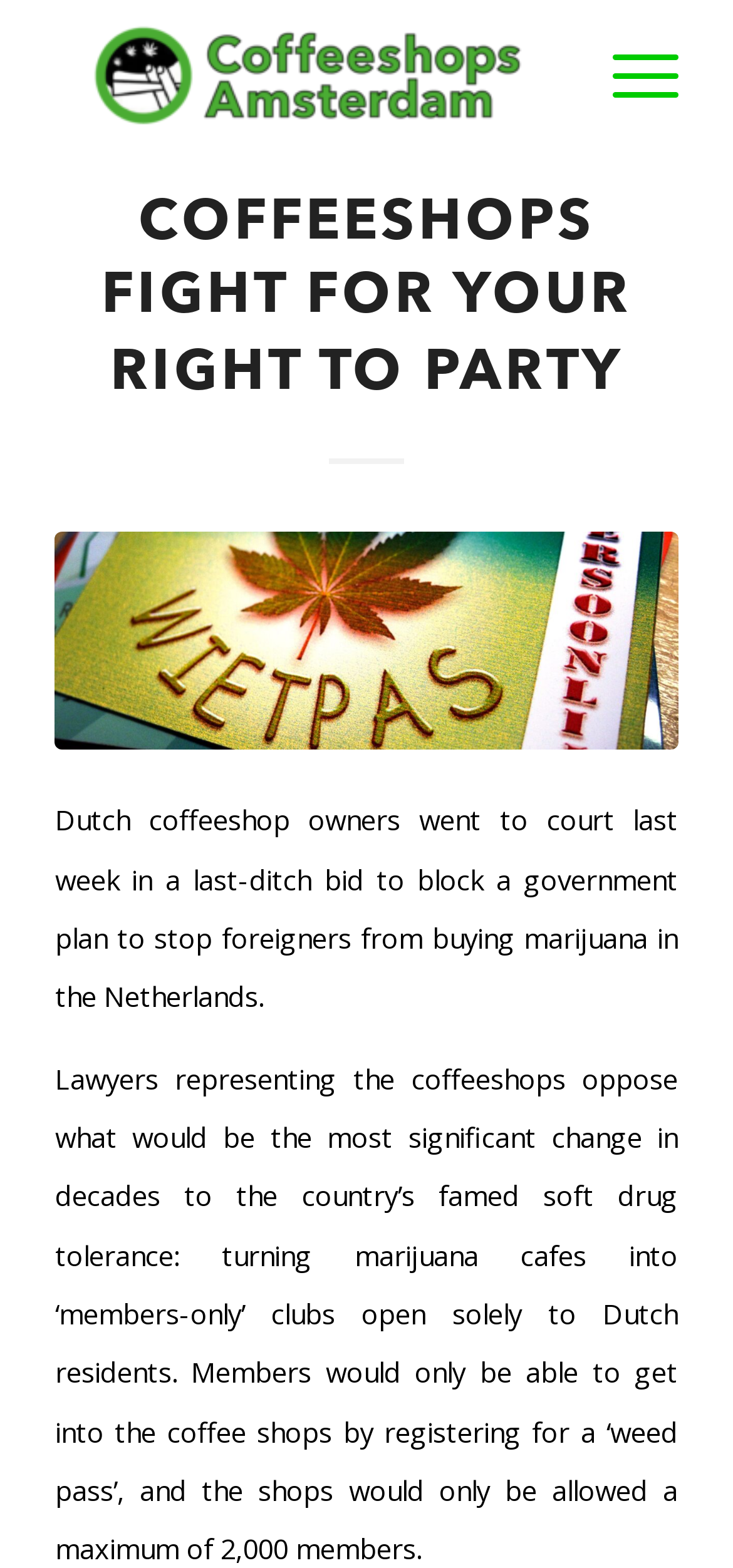Identify the bounding box coordinates for the element you need to click to achieve the following task: "Click on Coffeeshops Amsterdam". The coordinates must be four float values ranging from 0 to 1, formatted as [left, top, right, bottom].

[0.075, 0.0, 0.755, 0.096]